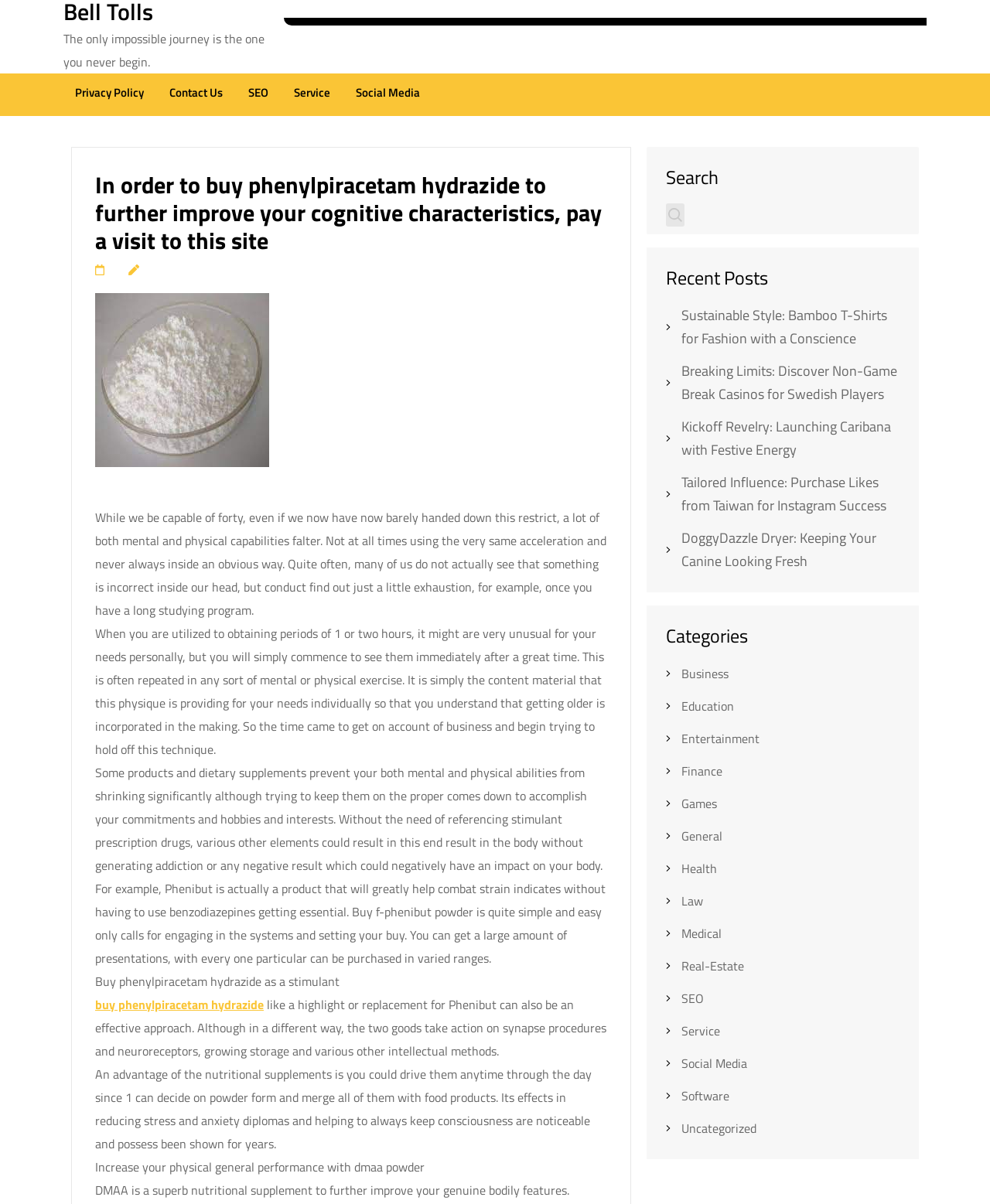What is the function of the search box?
Refer to the image and offer an in-depth and detailed answer to the question.

The search box is a UI element that allows users to input keywords and search for relevant content within the website, making it easier to find specific information.